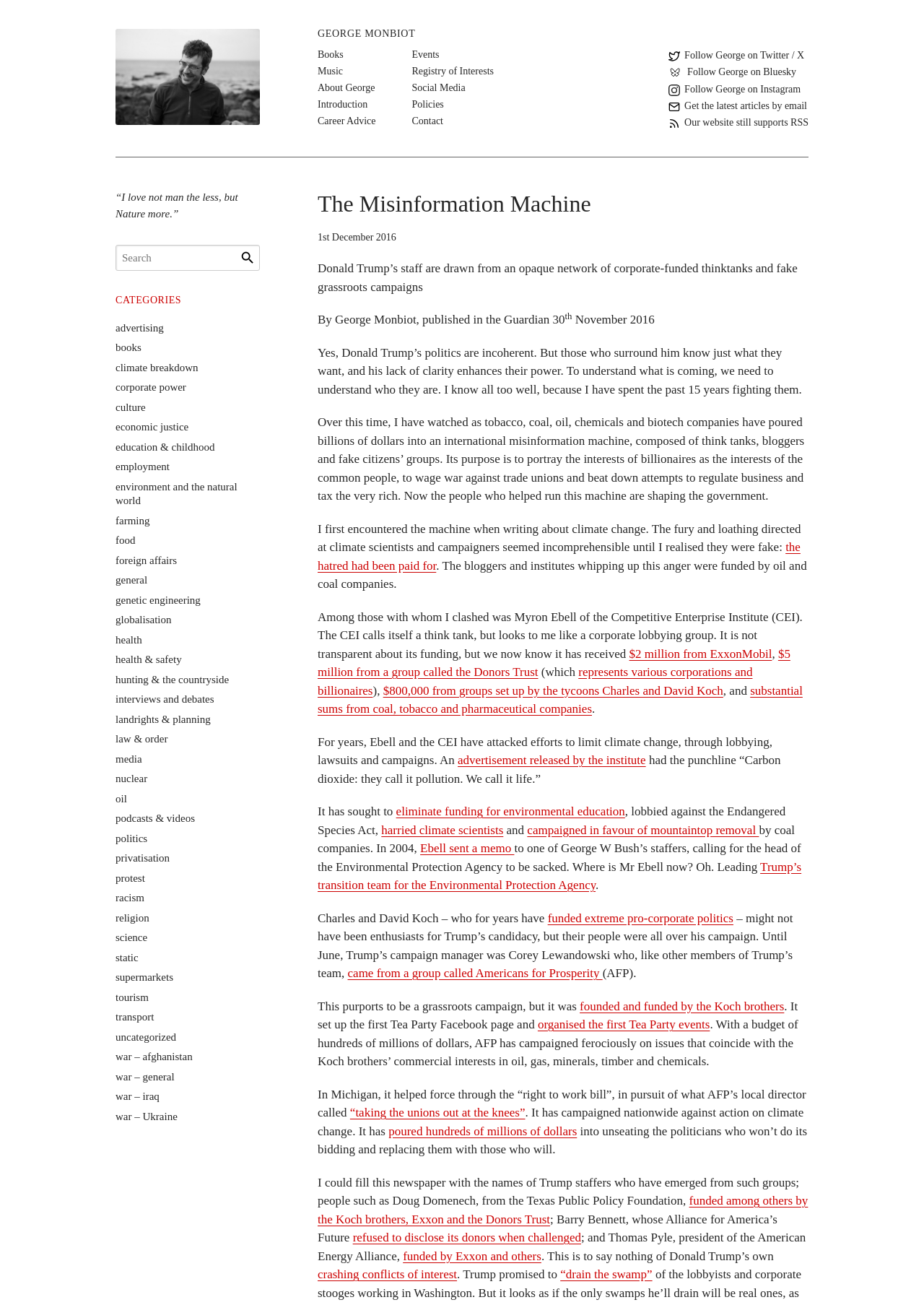Can you give a detailed response to the following question using the information from the image? What is the name of the think tank mentioned in the article?

The article mentions the Competitive Enterprise Institute (CEI) as a think tank that has received funding from ExxonMobil and the Donors Trust, and has been involved in campaigns against environmental regulation.